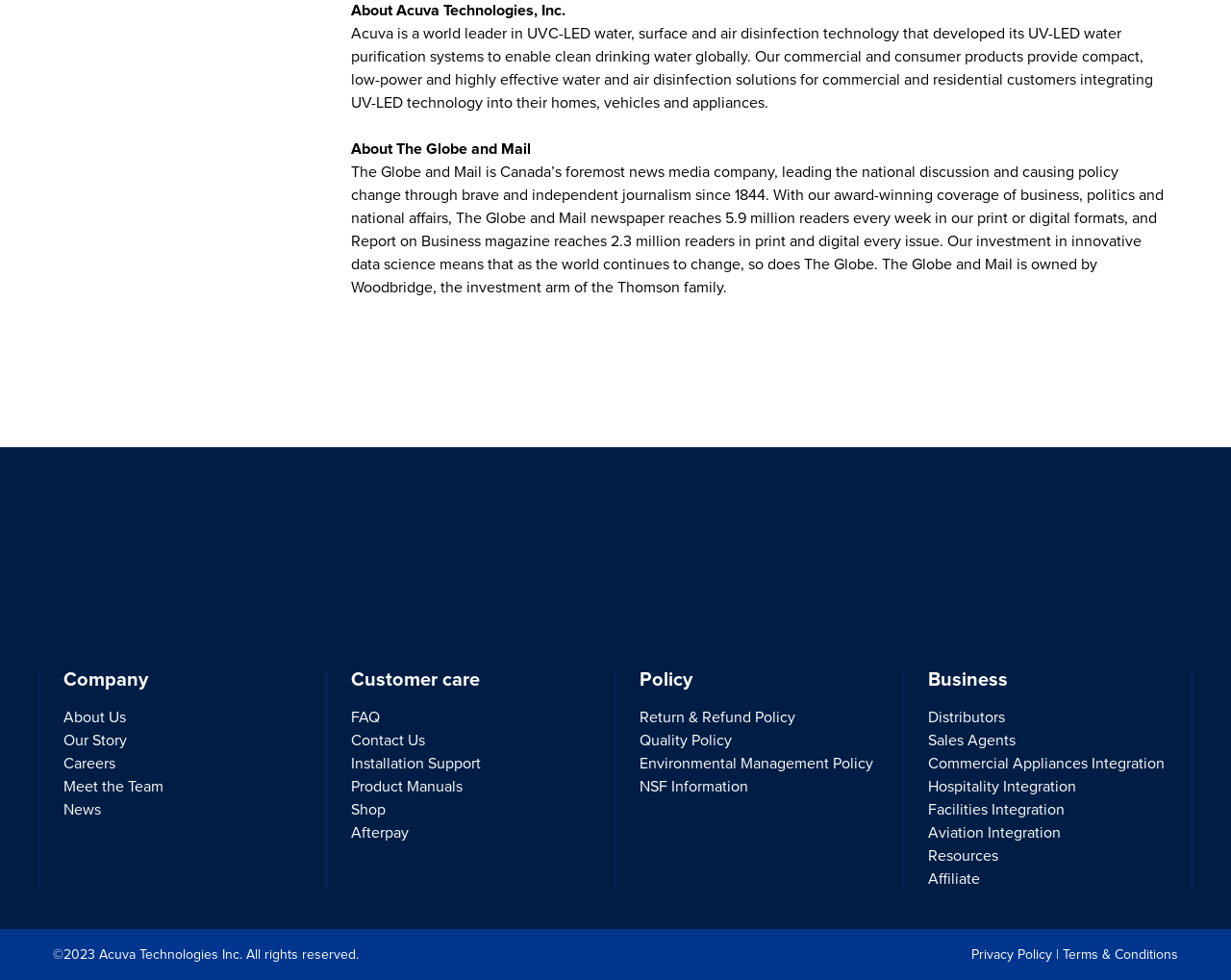Please find the bounding box for the UI element described by: "Distributors".

[0.754, 0.722, 0.816, 0.742]